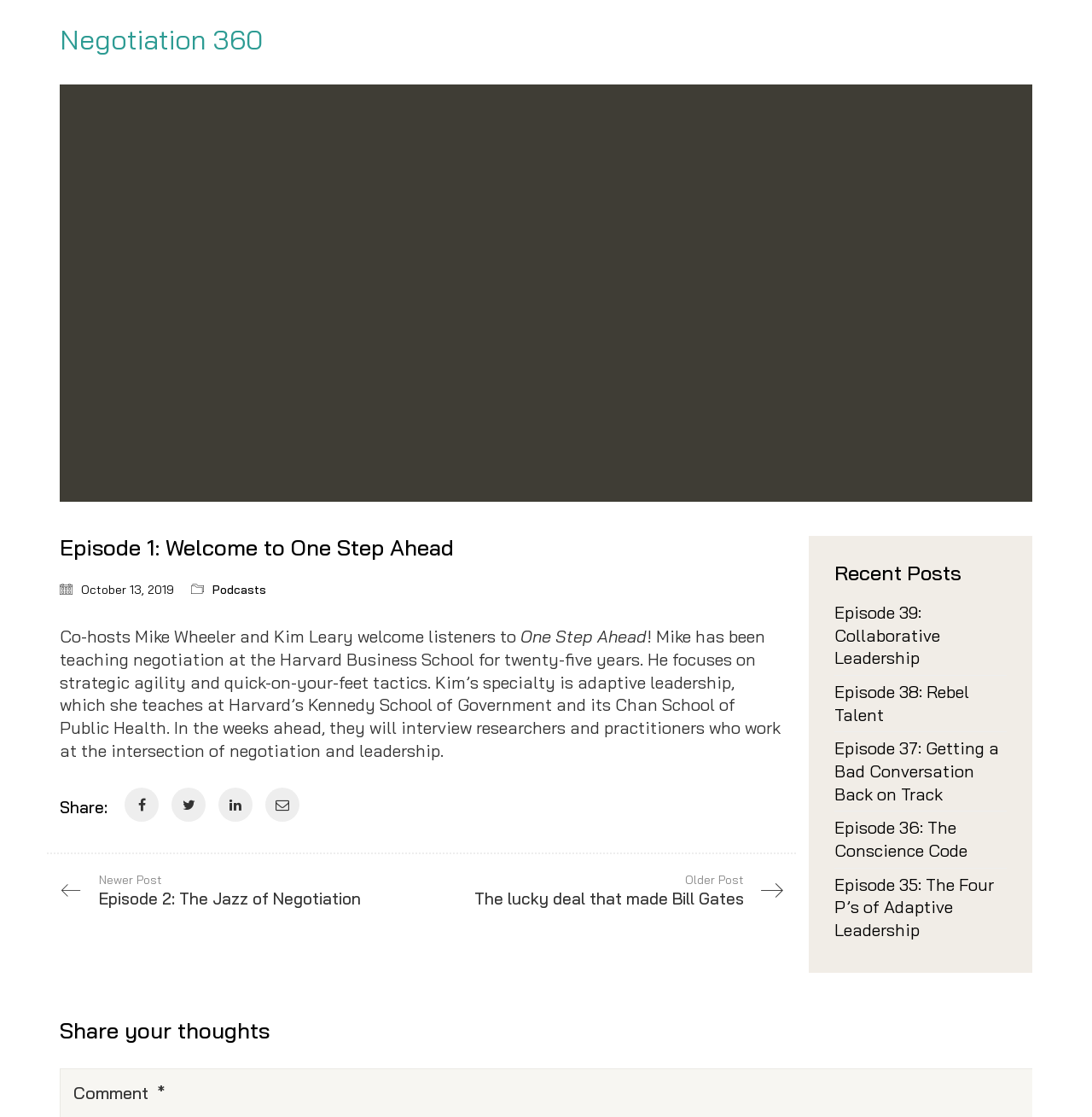Please identify the bounding box coordinates of the clickable region that I should interact with to perform the following instruction: "Click on the 'Negotiation 360' link". The coordinates should be expressed as four float numbers between 0 and 1, i.e., [left, top, right, bottom].

[0.055, 0.019, 0.241, 0.052]